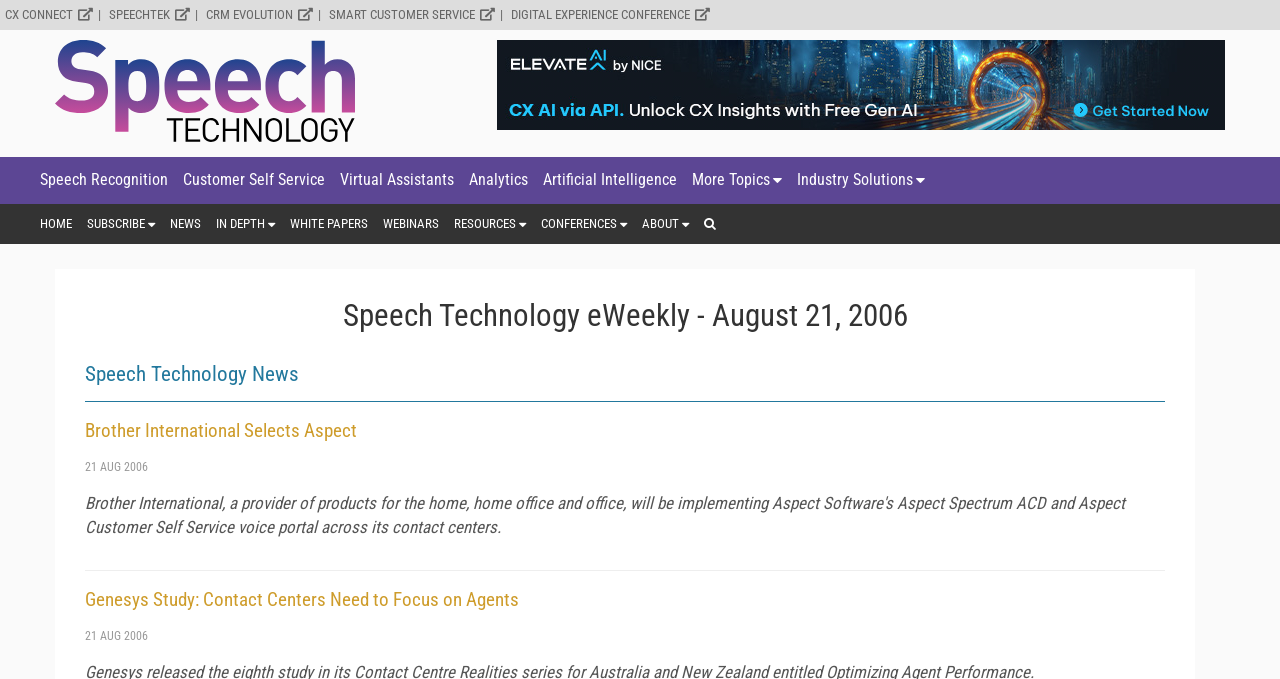Look at the image and write a detailed answer to the question: 
What is the purpose of the 'More Topics' link?

The 'More Topics' link has an arrow icon, which is often used to indicate that there are more items to show. Therefore, I infer that the purpose of this link is to show more topics.